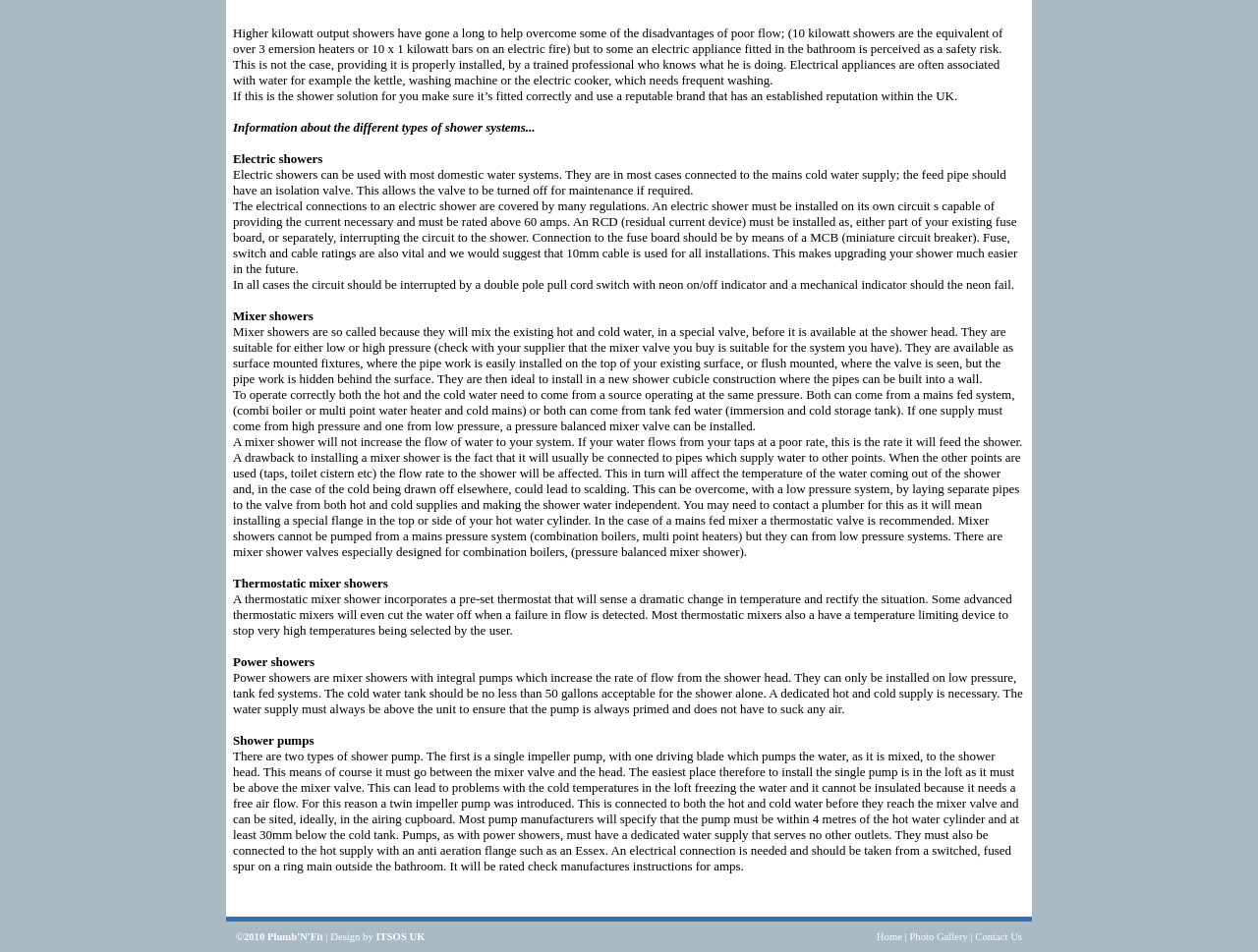Highlight the bounding box of the UI element that corresponds to this description: "Hosted by Hostinger".

None